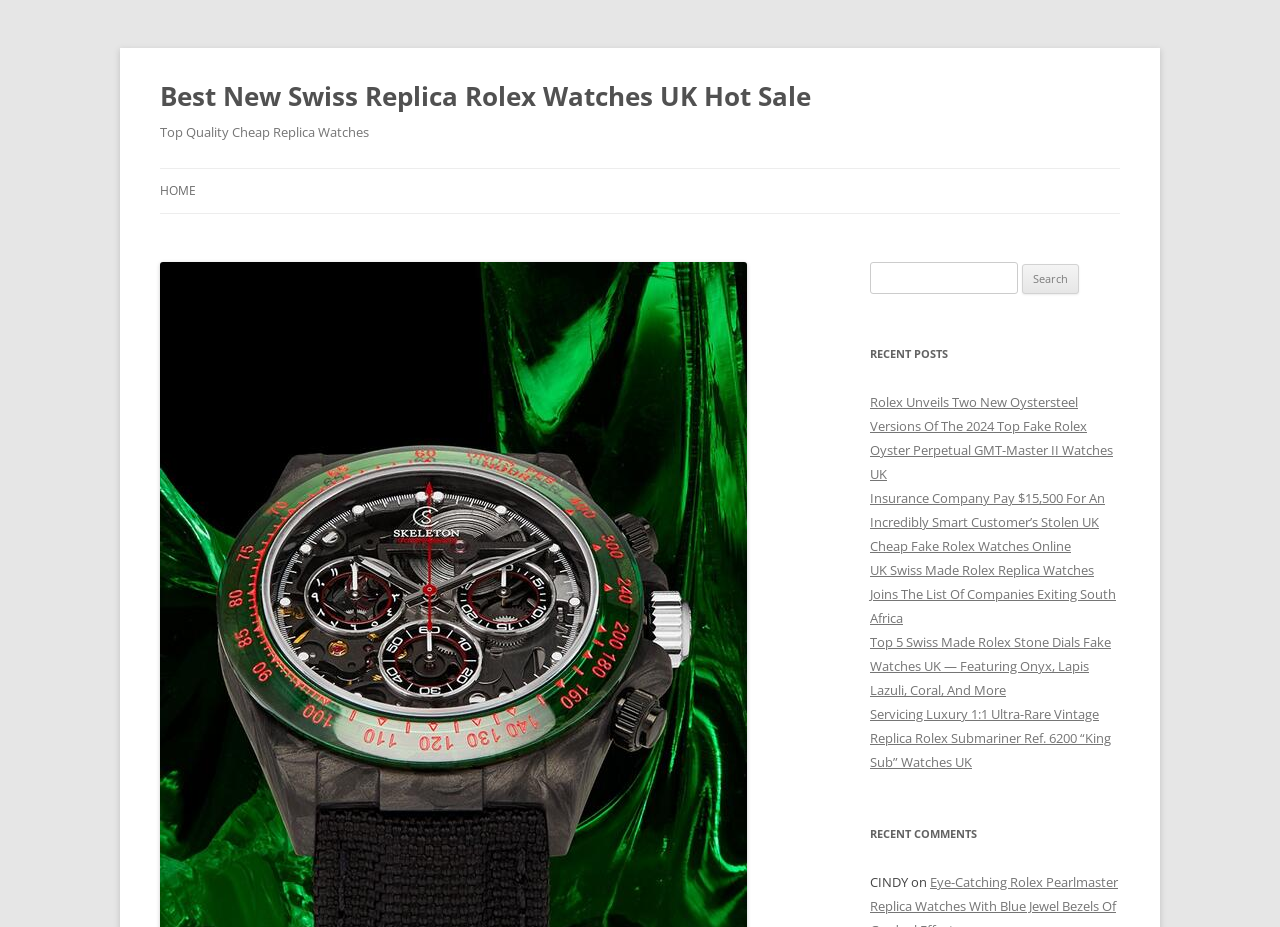Please indicate the bounding box coordinates for the clickable area to complete the following task: "Read the article by Emily Beyda". The coordinates should be specified as four float numbers between 0 and 1, i.e., [left, top, right, bottom].

None